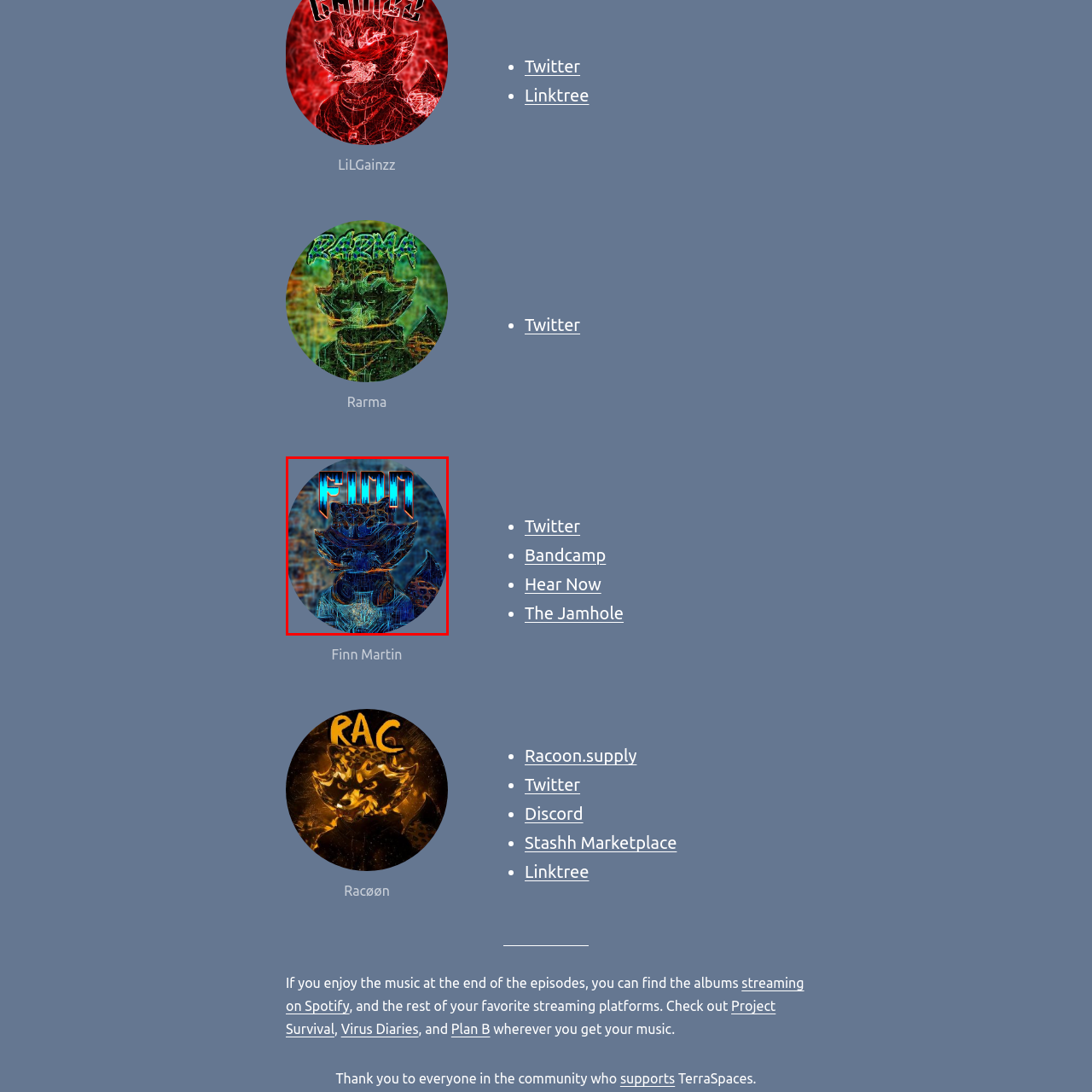What color is the text above Finn's head?
Look at the image framed by the red bounding box and provide an in-depth response.

The caption explicitly states that the name 'FINN' is artistically rendered in bold, electric blue text above Finn's head, making it a prominent feature of the composition.